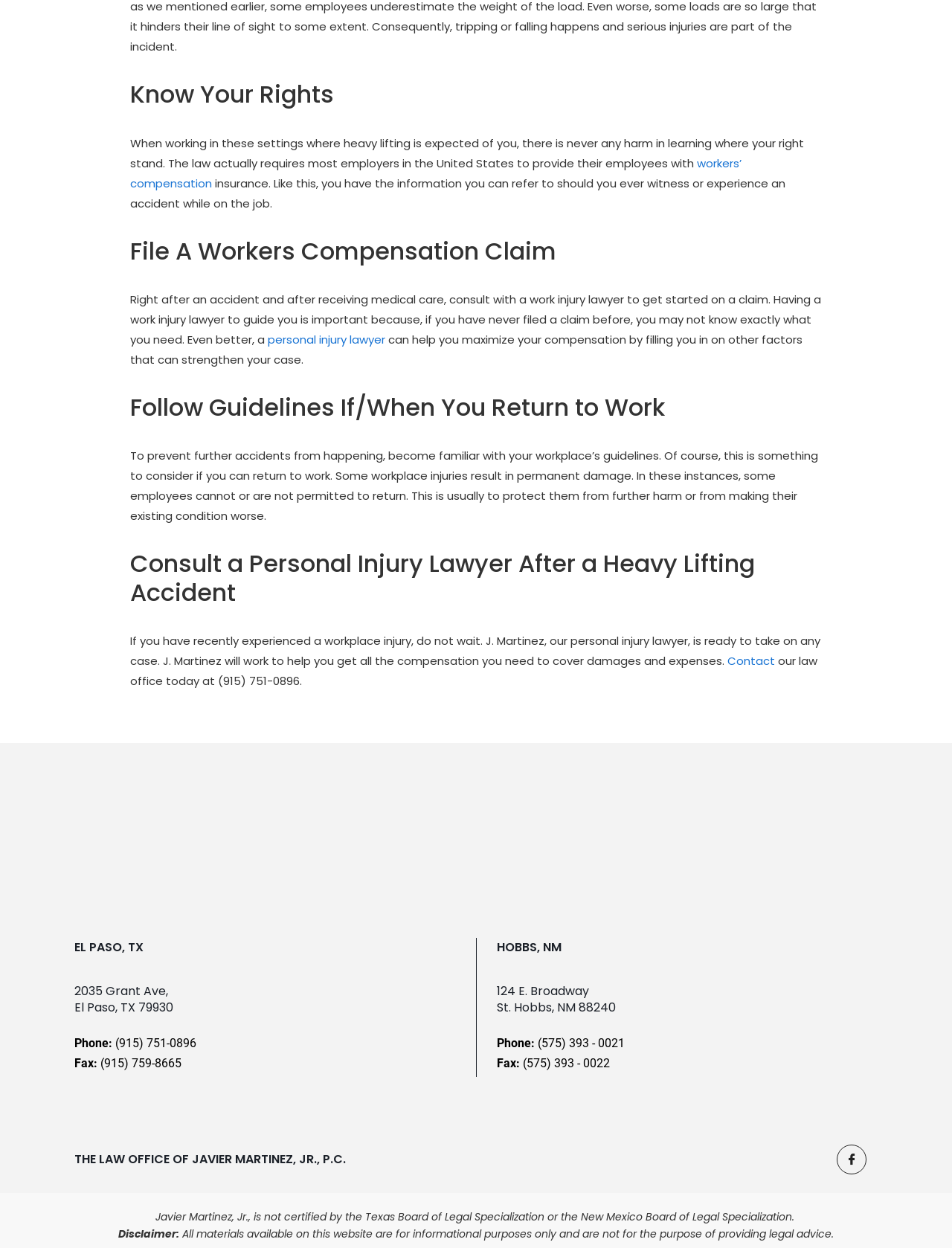What is the purpose of consulting a work injury lawyer?
Examine the image and provide an in-depth answer to the question.

The purpose of consulting a work injury lawyer is to maximize compensation, which can be inferred from the text 'a personal injury lawyer can help you maximize your compensation by filling you in on other factors that can strengthen your case'.